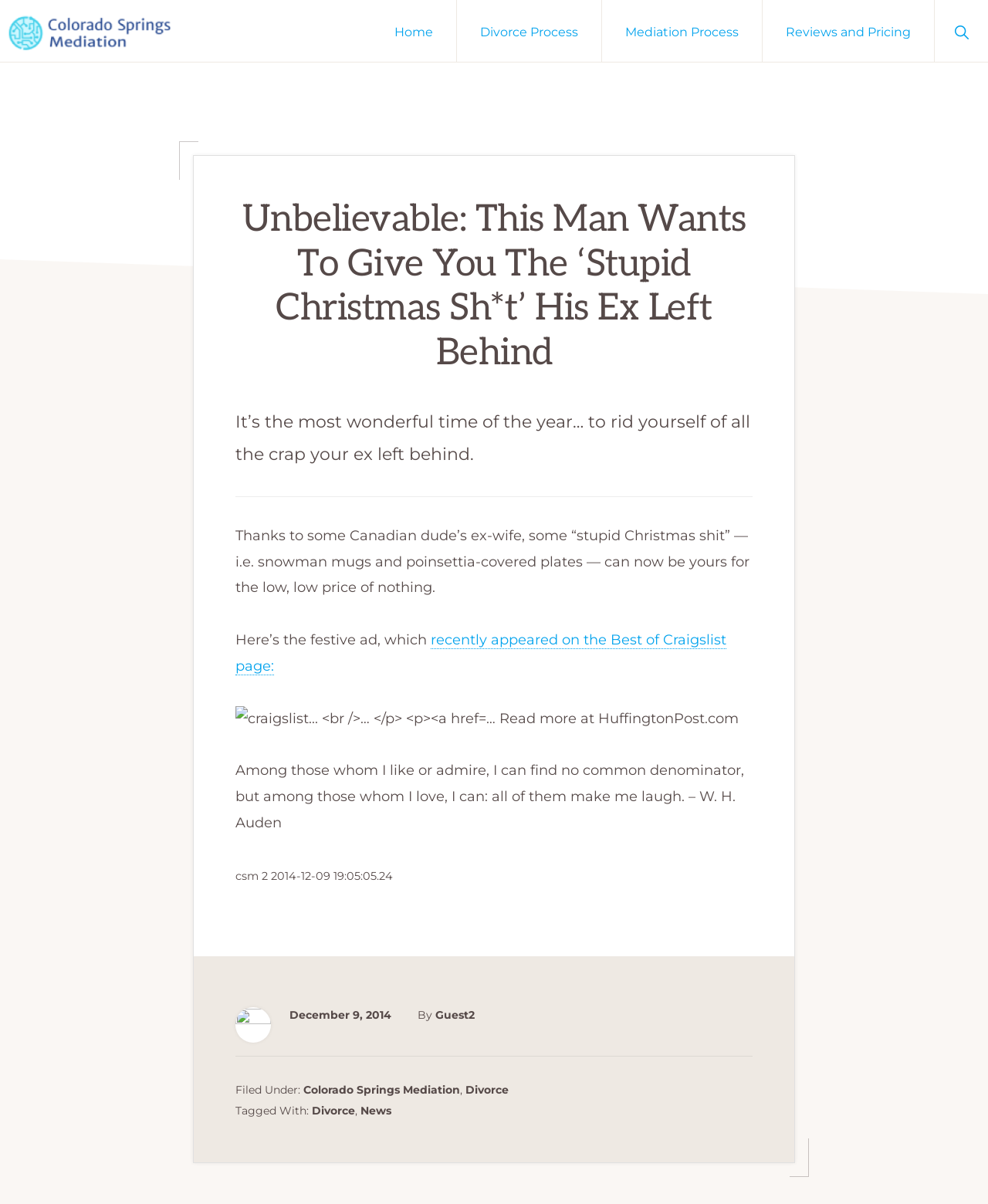Please identify the bounding box coordinates of the region to click in order to complete the task: "Click the 'Home' link". The coordinates must be four float numbers between 0 and 1, specified as [left, top, right, bottom].

[0.376, 0.0, 0.462, 0.051]